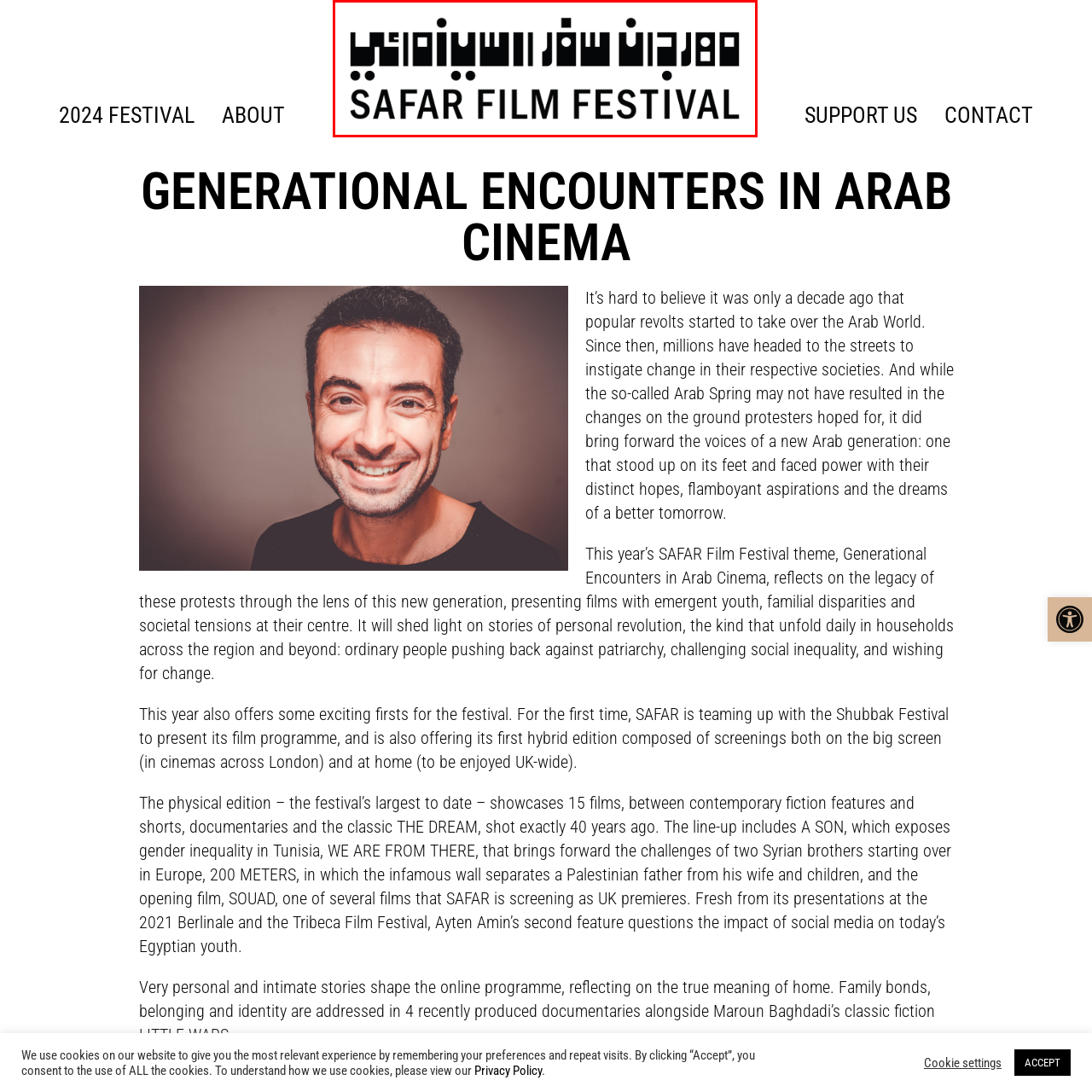Look at the image within the red outline, What aspects of society are reflected in the festival? Answer with one word or phrase.

Generational dynamics, personal stories, and societal changes